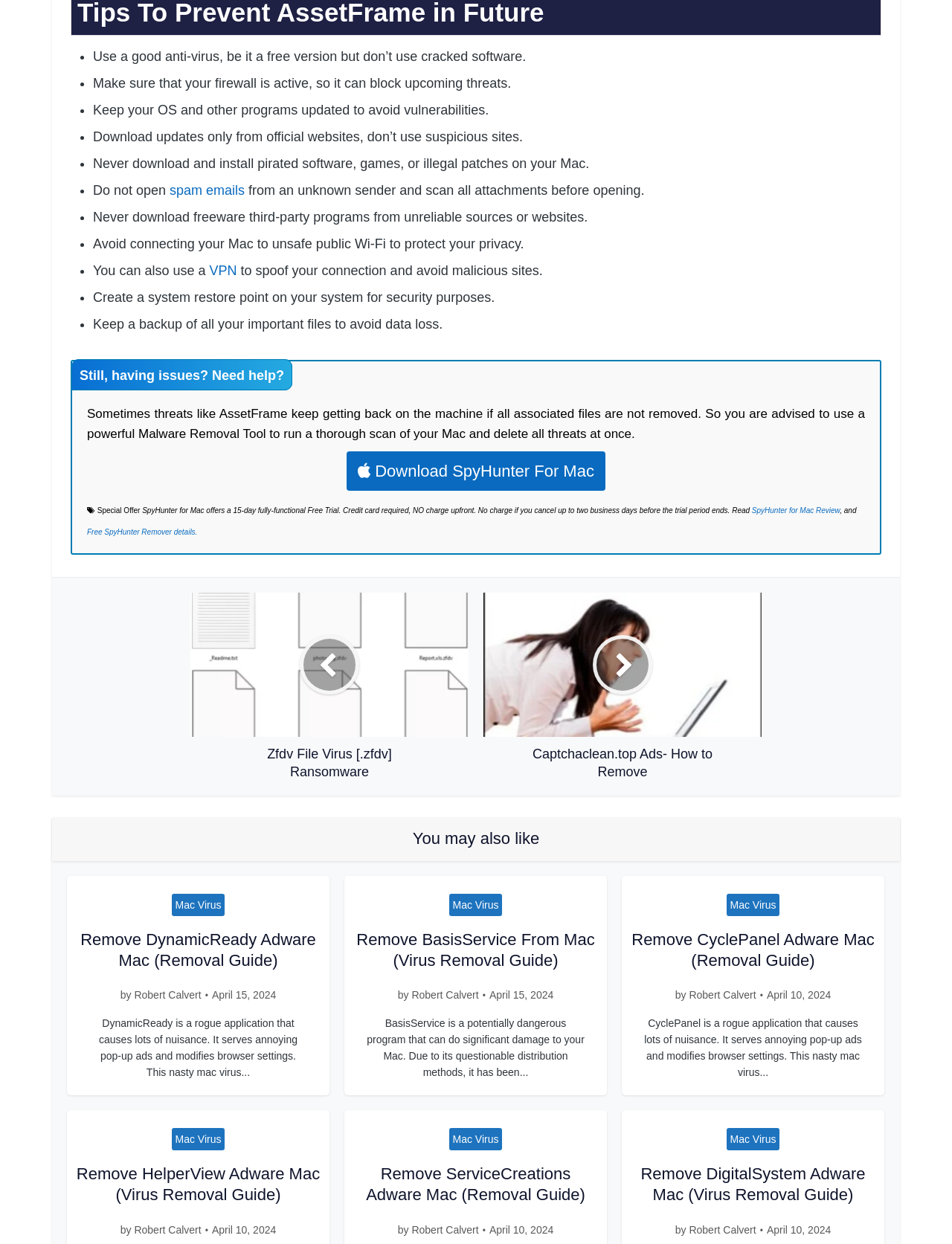What is the name of the malware removal tool recommended on the webpage?
Give a comprehensive and detailed explanation for the question.

The webpage recommends using a powerful Malware Removal Tool, specifically 'SpyHunter For Mac', to run a thorough scan of the Mac and delete all threats at once.